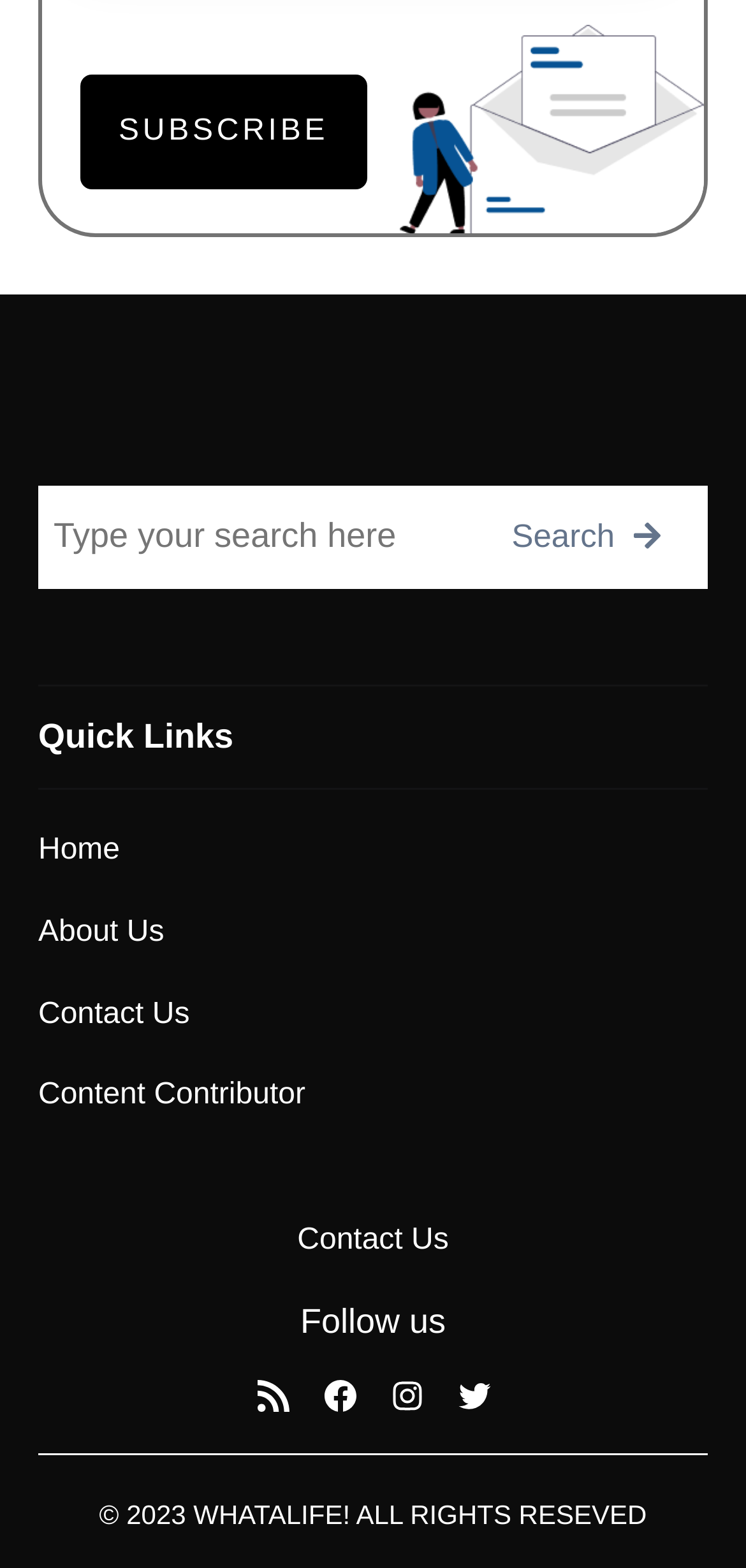Find the bounding box coordinates of the clickable area that will achieve the following instruction: "Click the CALL US link".

None